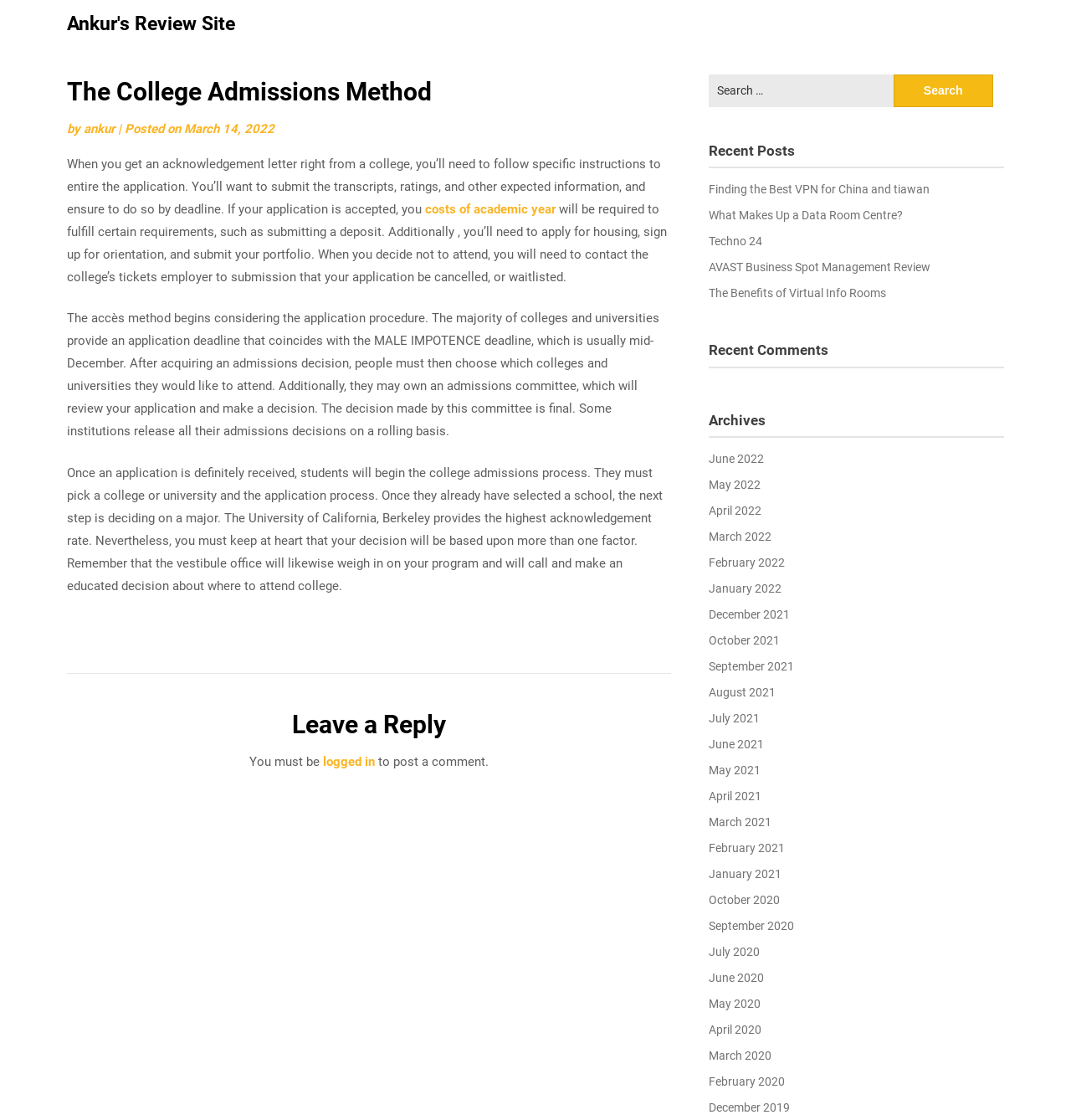Please provide a short answer using a single word or phrase for the question:
What is the purpose of submitting a deposit after being accepted to college?

To fulfill certain requirements